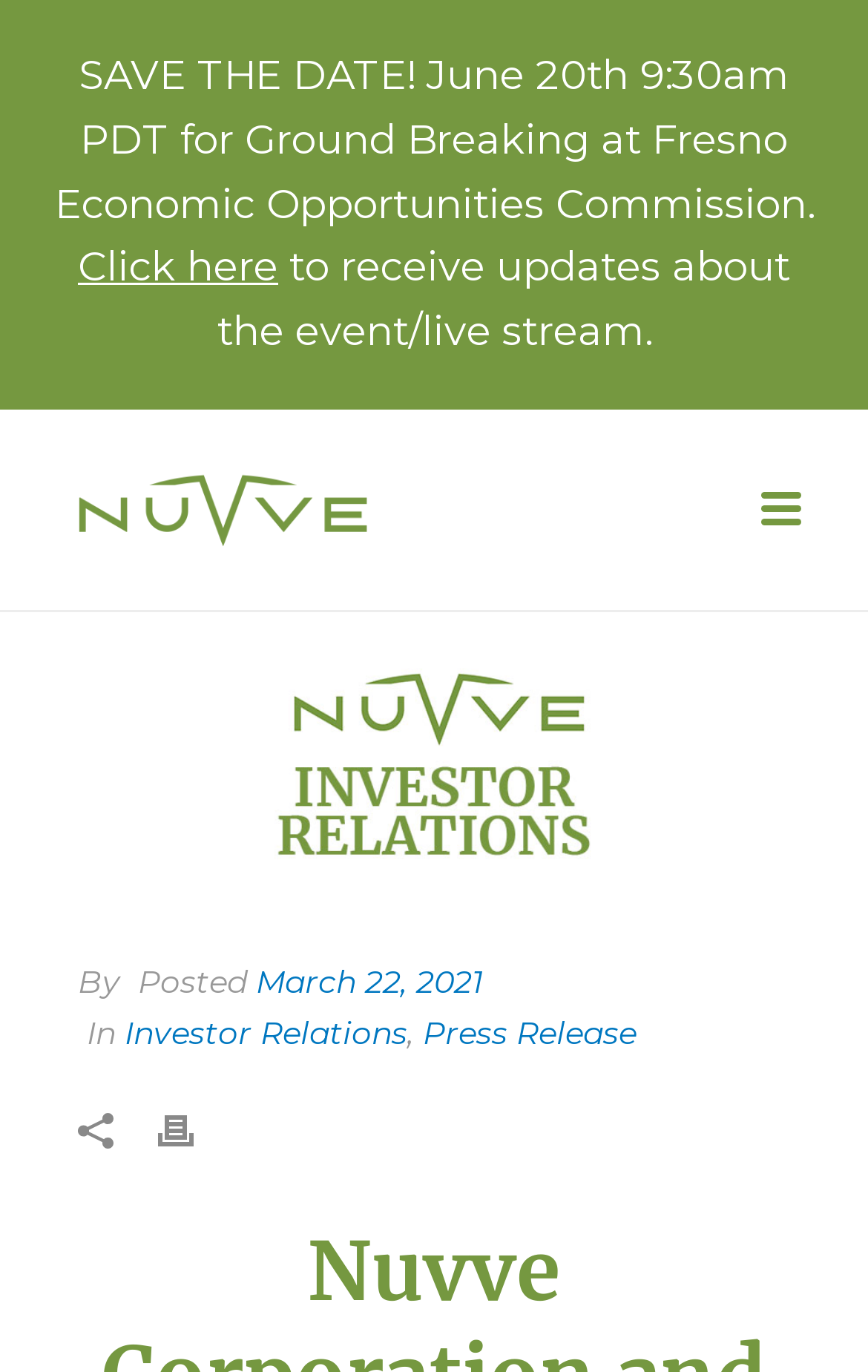Answer the question with a brief word or phrase:
What is the type of the element with the text 'Posted'?

StaticText